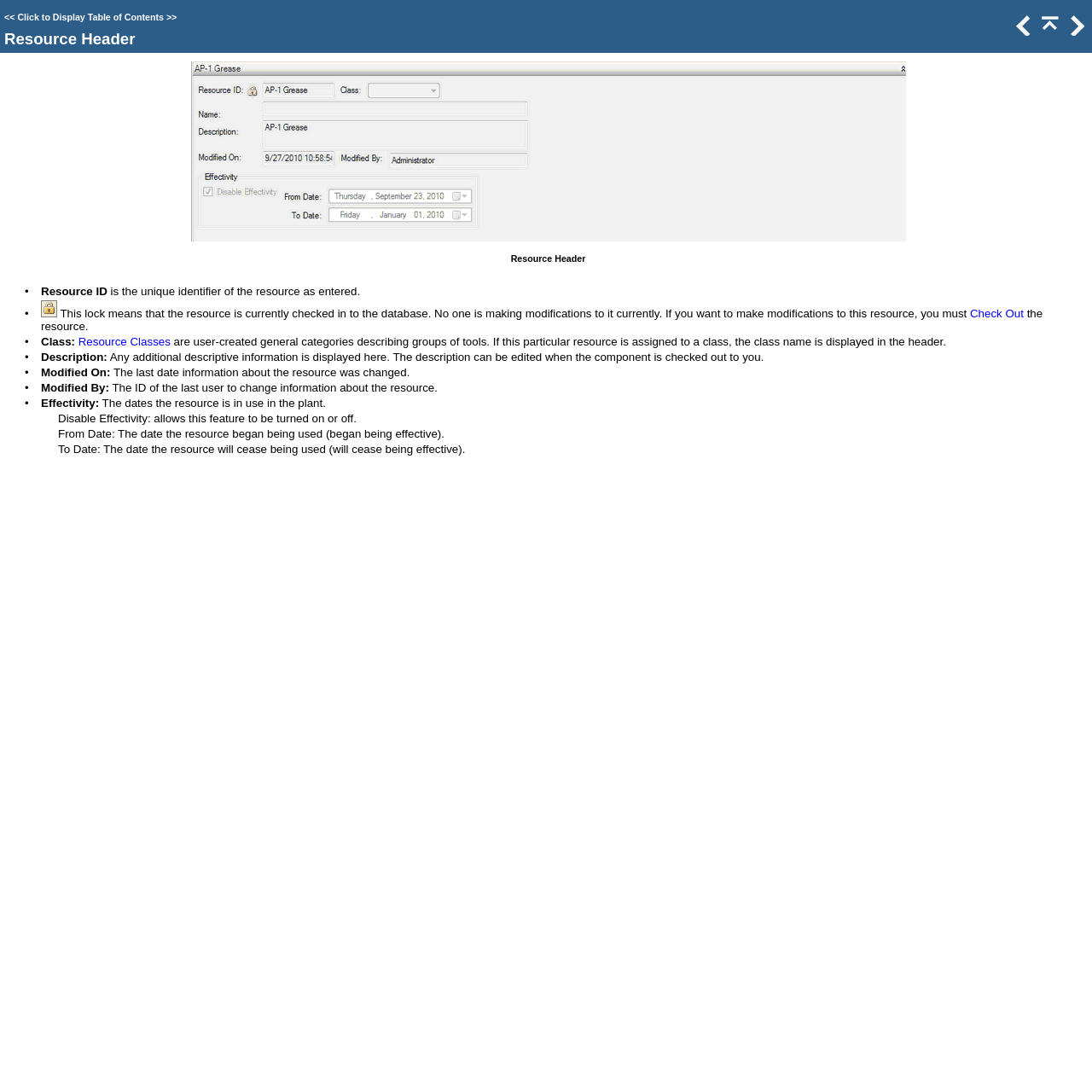Generate an in-depth caption that captures all aspects of the webpage.

The webpage is a resource editor page, specifically displaying the resource header section. At the top, there is a table with two cells. The left cell contains a link to display the table of contents and a heading titled "Resource Header". The right cell has three links: "Previous Topic", "Parent Chapter", and "Next Topic". 

Below the table, there is an image with the title "Resource Header". 

On the left side of the page, there are several sections of text and images. The first section displays the "Resource ID" and its description as the unique identifier of the resource. Next to it, there is a "CheckedInLock" image, indicating that the resource is currently checked in to the database and cannot be modified. 

Below this section, there are several bullet points with information about the resource. The first bullet point displays the class of the resource, with a link to "Resource Classes". The second bullet point shows the description of the resource, which can be edited when the component is checked out to the user. The third bullet point displays the last modified date and the user who made the modification. The fourth bullet point shows the effectivity dates of the resource, with options to disable effectivity and set the from and to dates.

Throughout the page, there are several links and images, but the main focus is on displaying the resource header information.